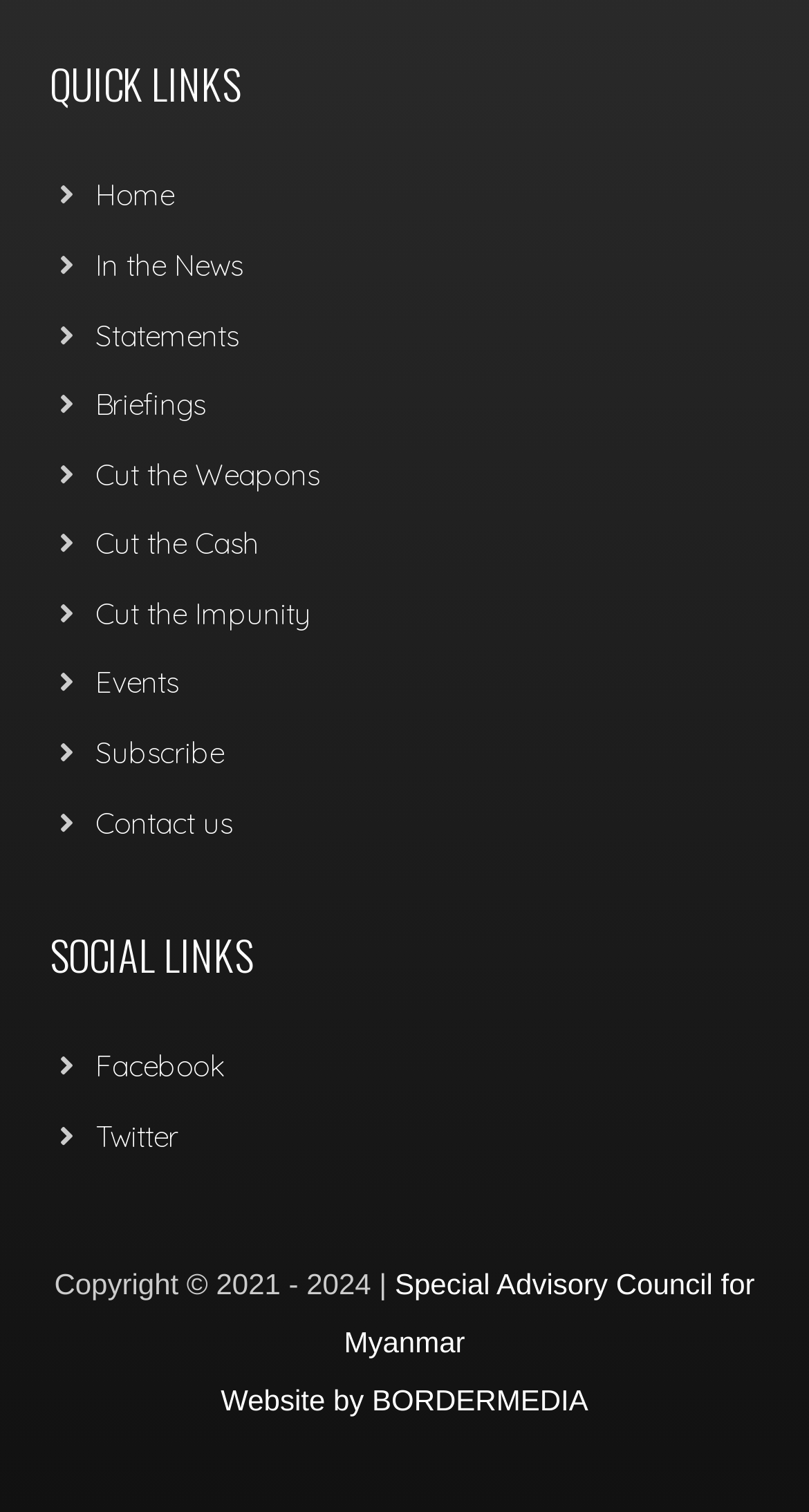Please pinpoint the bounding box coordinates for the region I should click to adhere to this instruction: "contact SACM".

[0.118, 0.486, 0.277, 0.51]